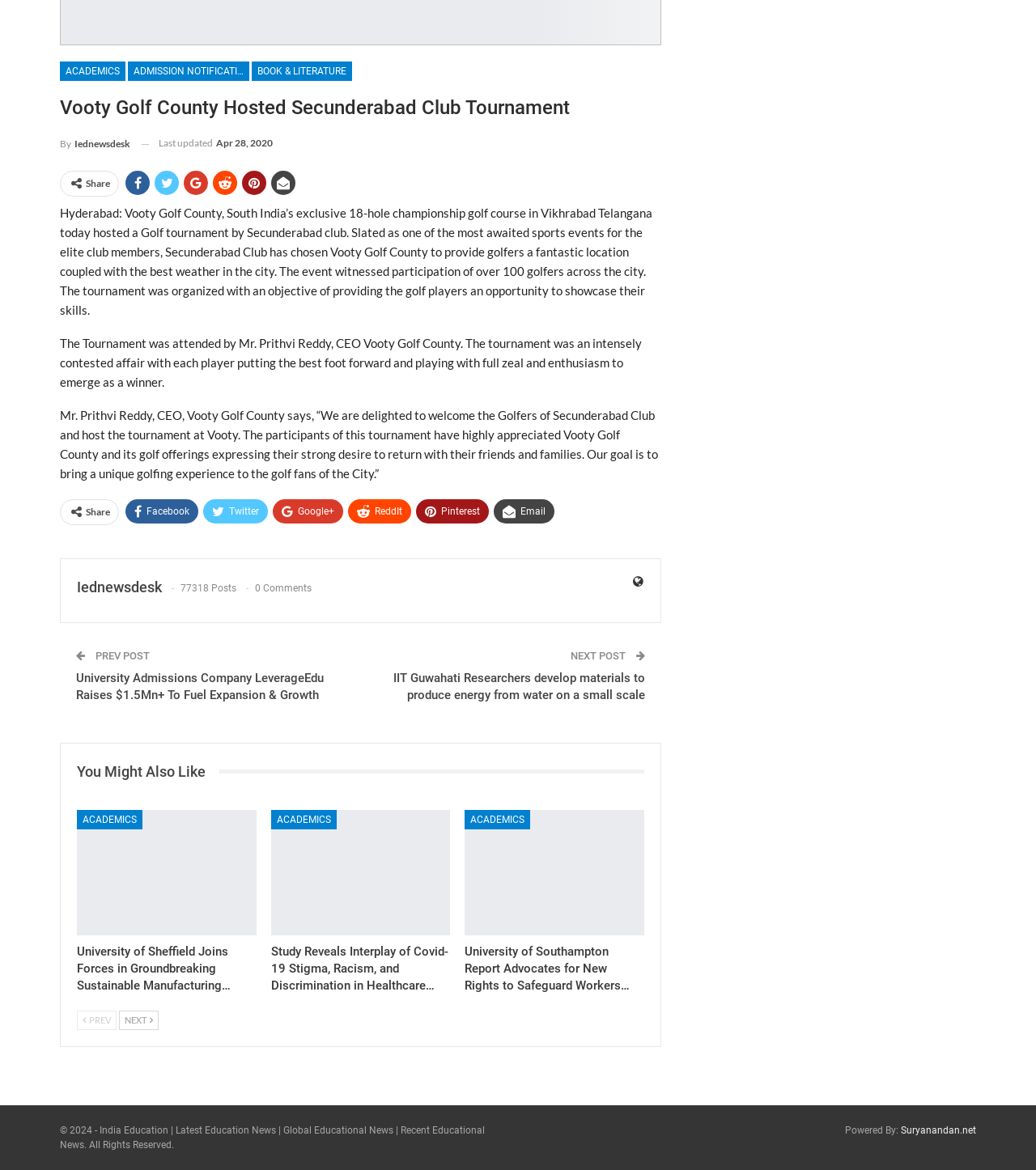Given the element description "You might also like", identify the bounding box of the corresponding UI element.

[0.074, 0.653, 0.212, 0.666]